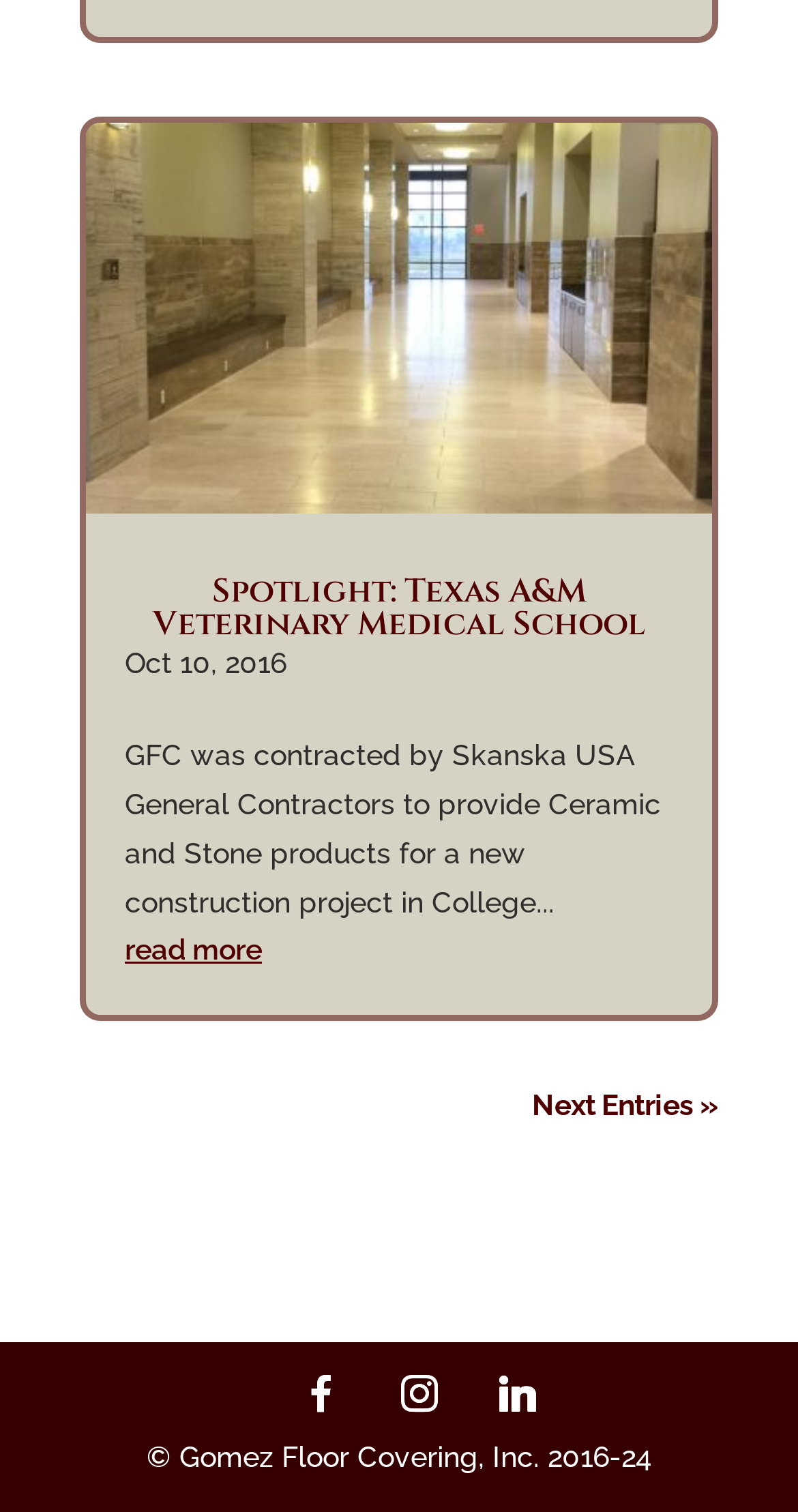Please determine the bounding box coordinates for the element with the description: "Next Entries »".

[0.667, 0.72, 0.9, 0.742]